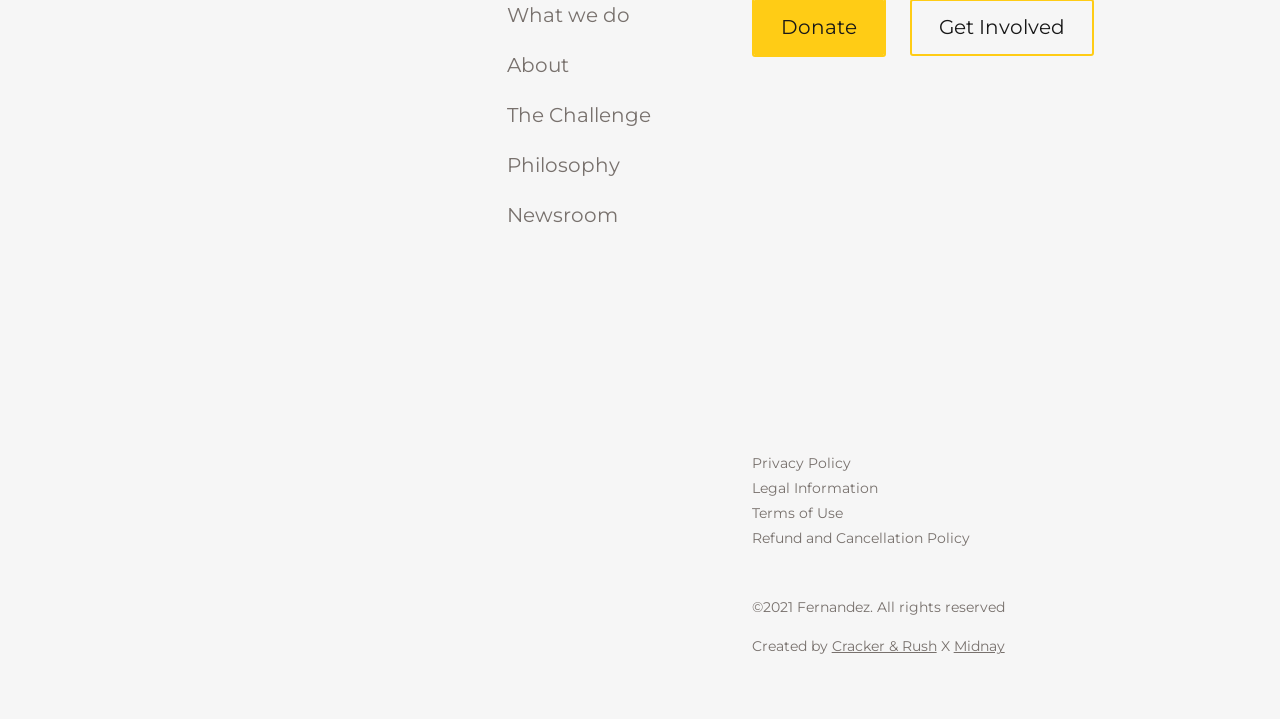How many policy links are there?
Refer to the image and offer an in-depth and detailed answer to the question.

I counted the number of policy links by looking at the links with text descriptions, such as 'Privacy Policy', 'Legal Information', 'Terms of Use', and 'Refund and Cancellation Policy', and found four of them.